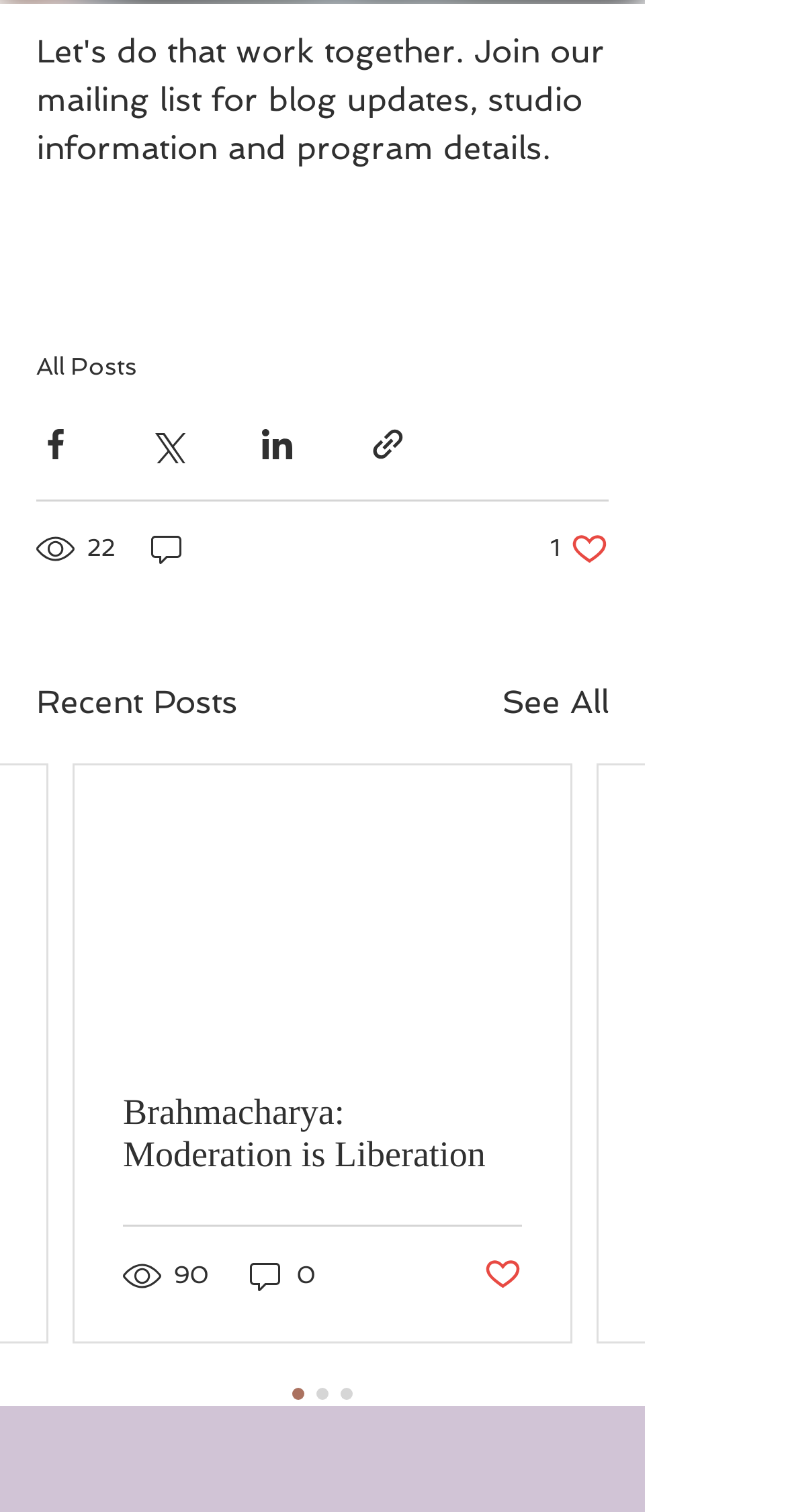Determine the bounding box coordinates of the section to be clicked to follow the instruction: "View comments". The coordinates should be given as four float numbers between 0 and 1, formatted as [left, top, right, bottom].

[0.313, 0.831, 0.408, 0.856]